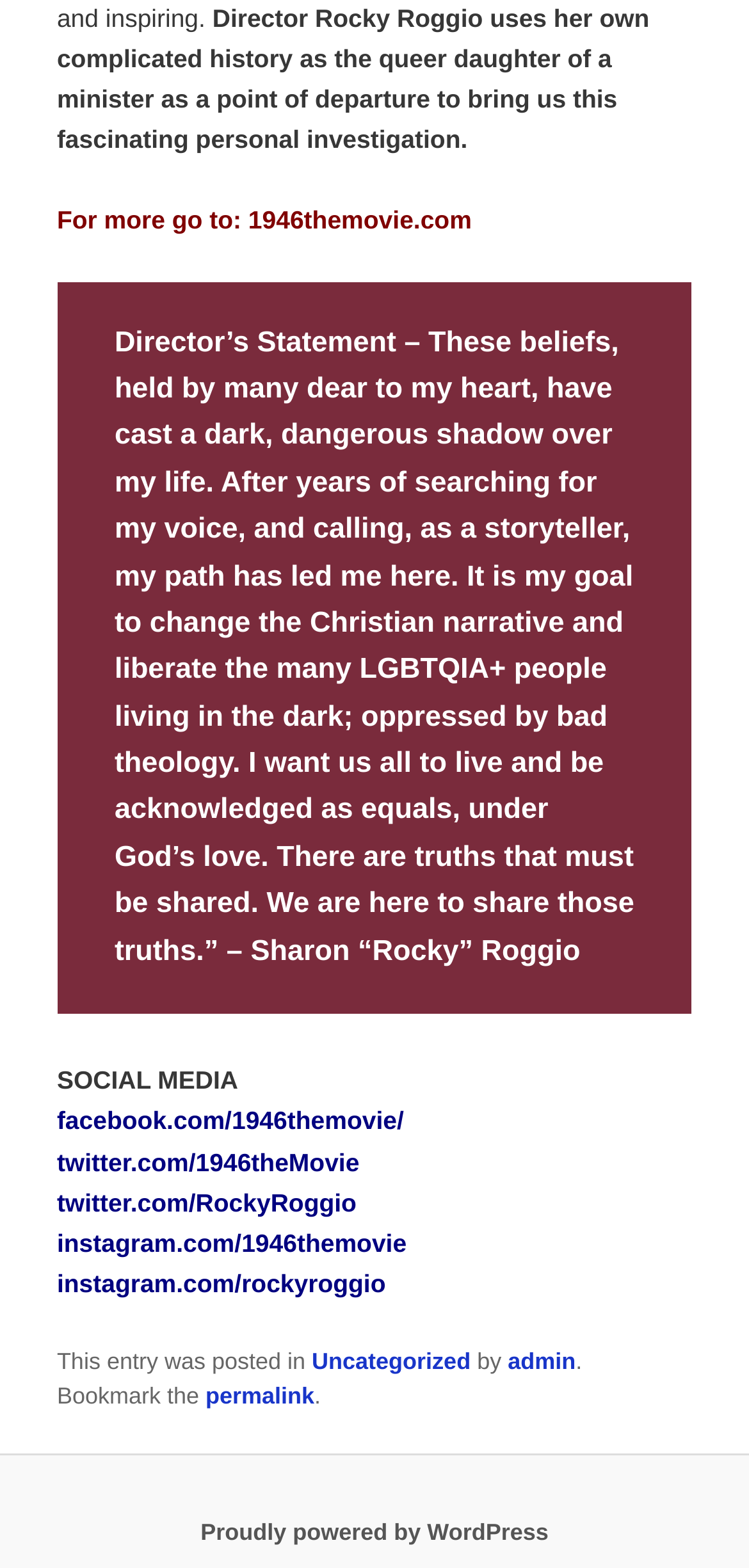Who is the author of the Director's Statement?
Provide a thorough and detailed answer to the question.

The author of the Director's Statement is Sharon 'Rocky' Roggio, as stated in the quote '– Sharon “Rocky” Roggio'.